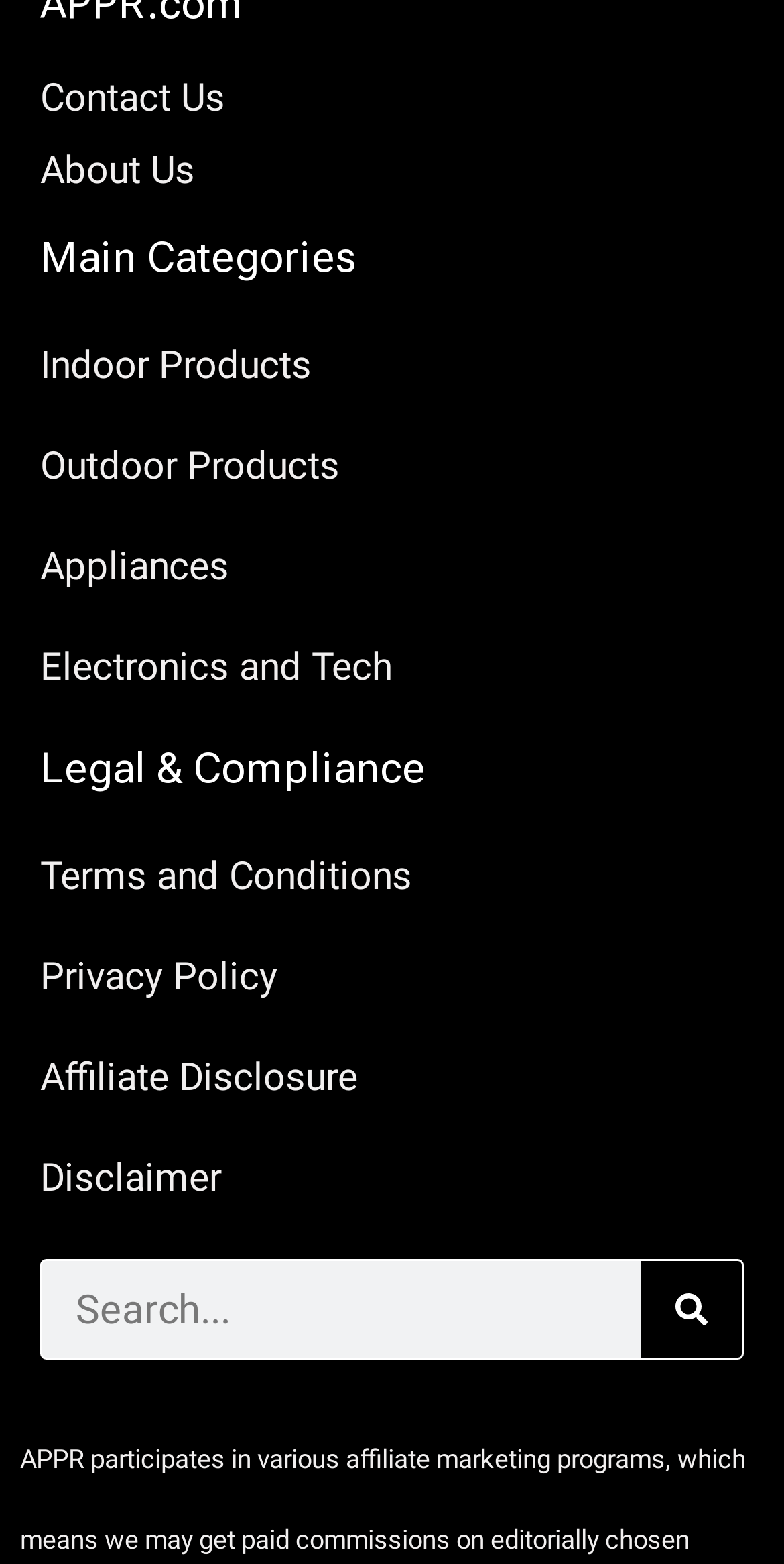What is above the 'Legal & Compliance' section?
Use the information from the image to give a detailed answer to the question.

By comparing the y1 and y2 coordinates of the elements, I found that the 'Main Categories' section is above the 'Legal & Compliance' section. The 'Main Categories' section has a heading element with the text 'Main Categories' and bounding box coordinates [0.051, 0.151, 0.949, 0.178].